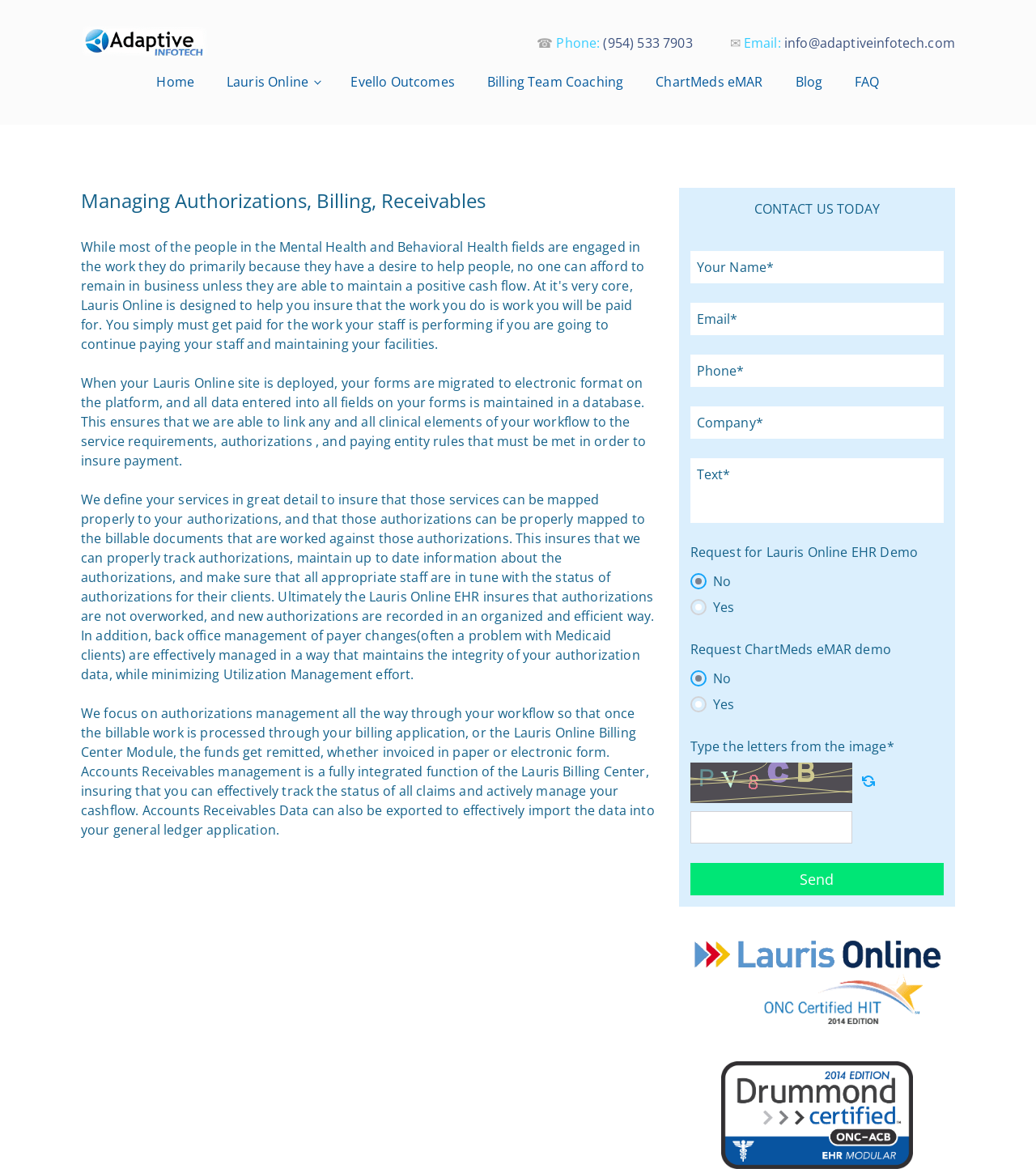Please predict the bounding box coordinates (top-left x, top-left y, bottom-right x, bottom-right y) for the UI element in the screenshot that fits the description: parent_node: Email* name="Email" placeholder="Email*"

[0.666, 0.258, 0.911, 0.285]